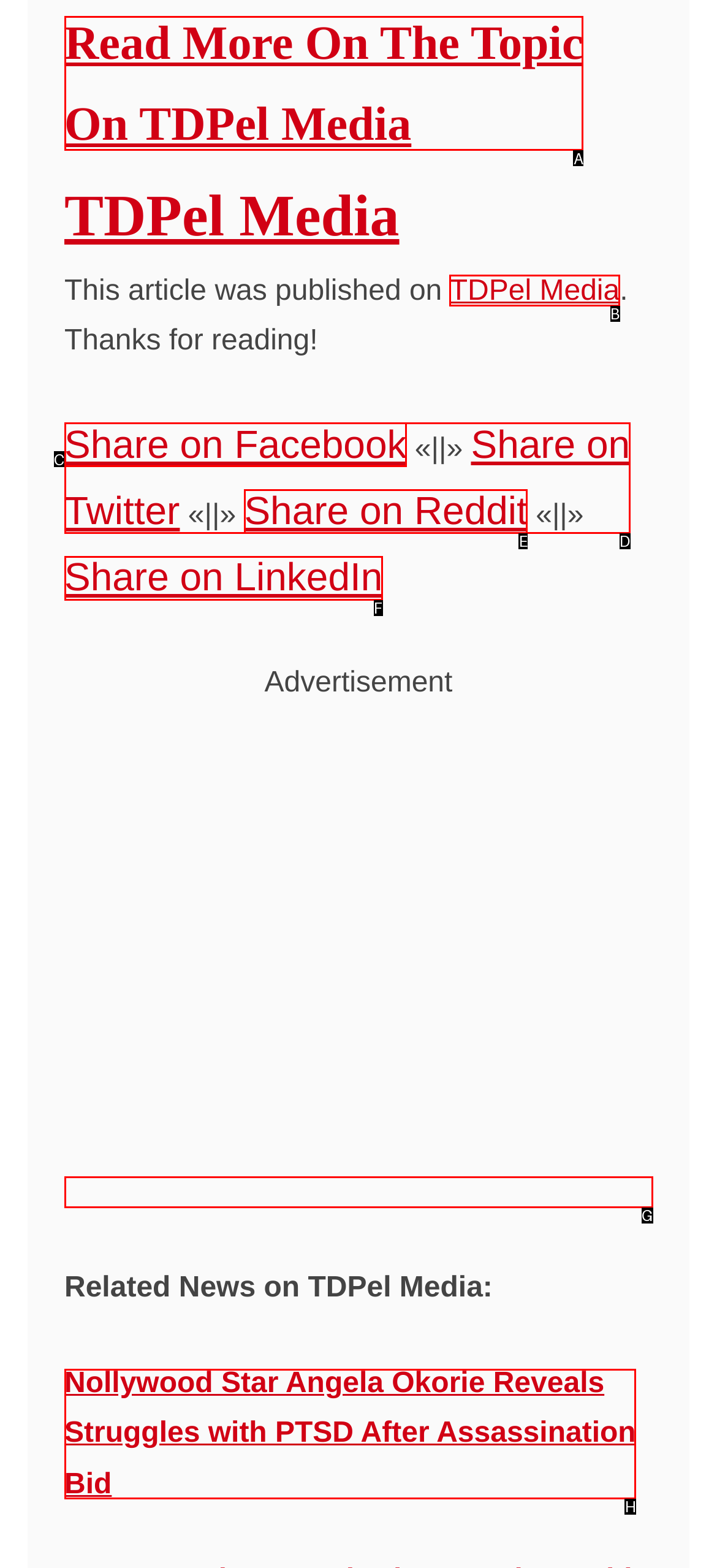To achieve the task: Read related news on Nollywood Star Angela Okorie, which HTML element do you need to click?
Respond with the letter of the correct option from the given choices.

H